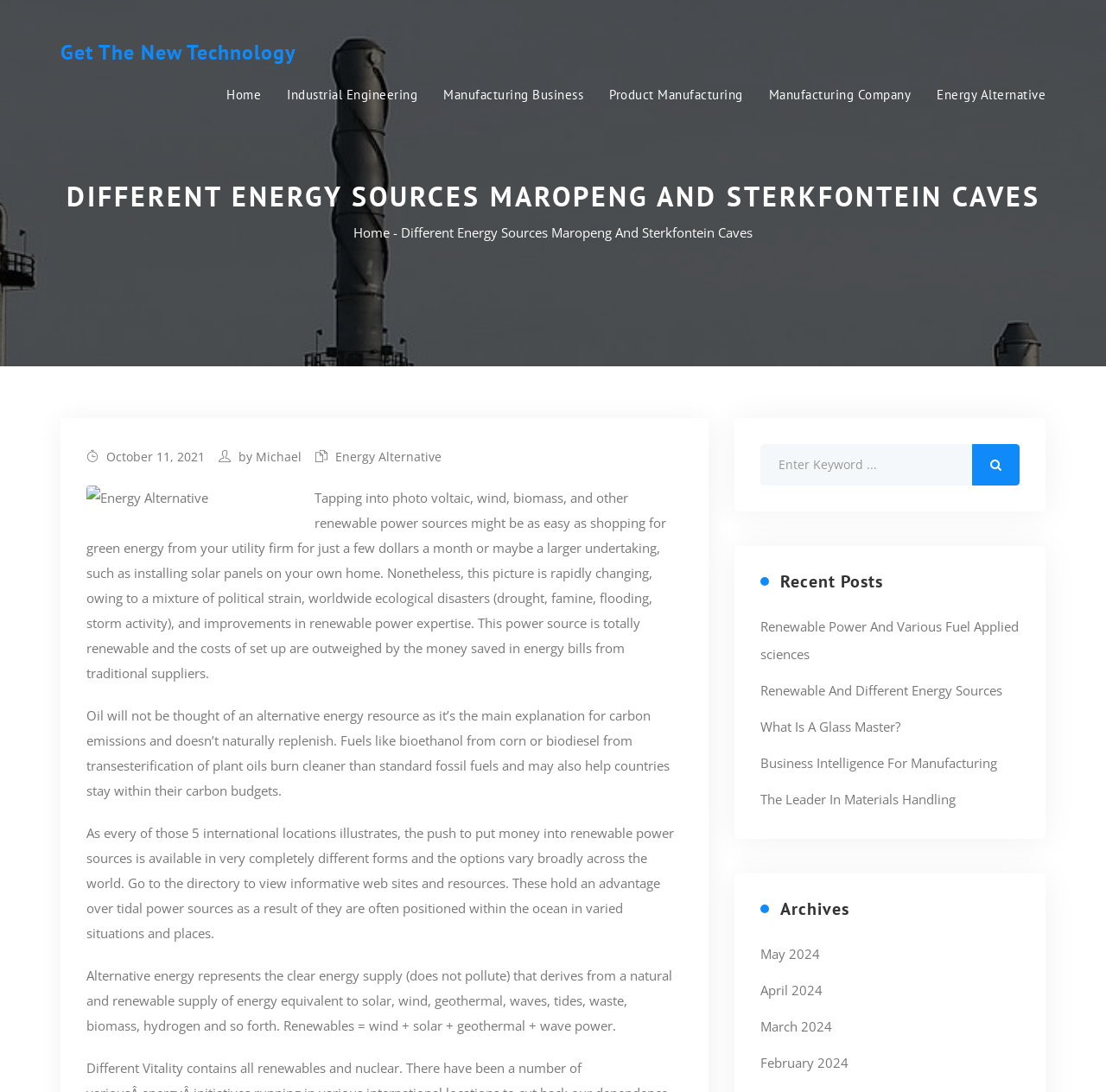Give a one-word or short phrase answer to this question: 
What is the main topic of this webpage?

Renewable energy